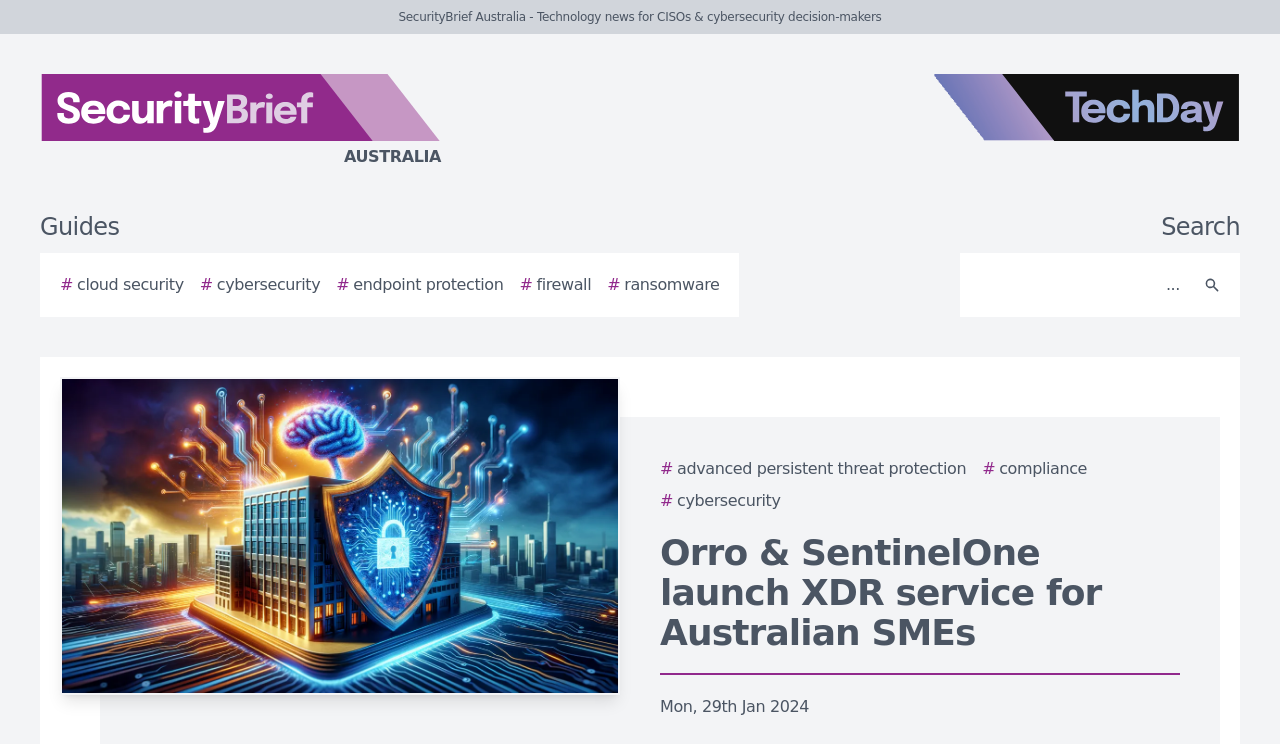What is the name of the logo on the top left?
Carefully examine the image and provide a detailed answer to the question.

I looked at the top left corner of the webpage and saw a logo with the text 'SecurityBrief Australia' next to it, so I concluded that the logo is named 'SecurityBrief Australia logo'.